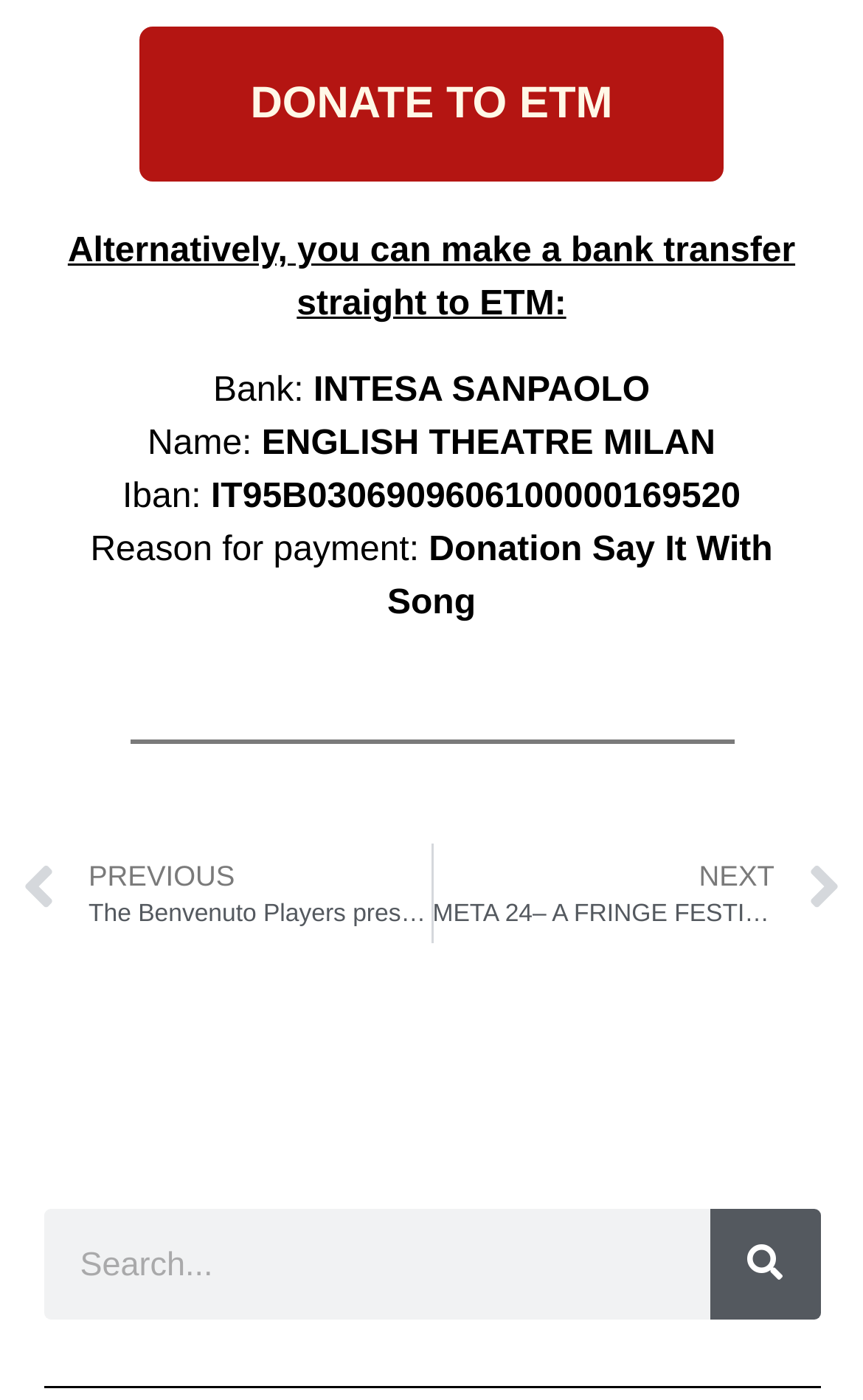What is the purpose of the payment?
Please look at the screenshot and answer in one word or a short phrase.

Donation Say It With Song